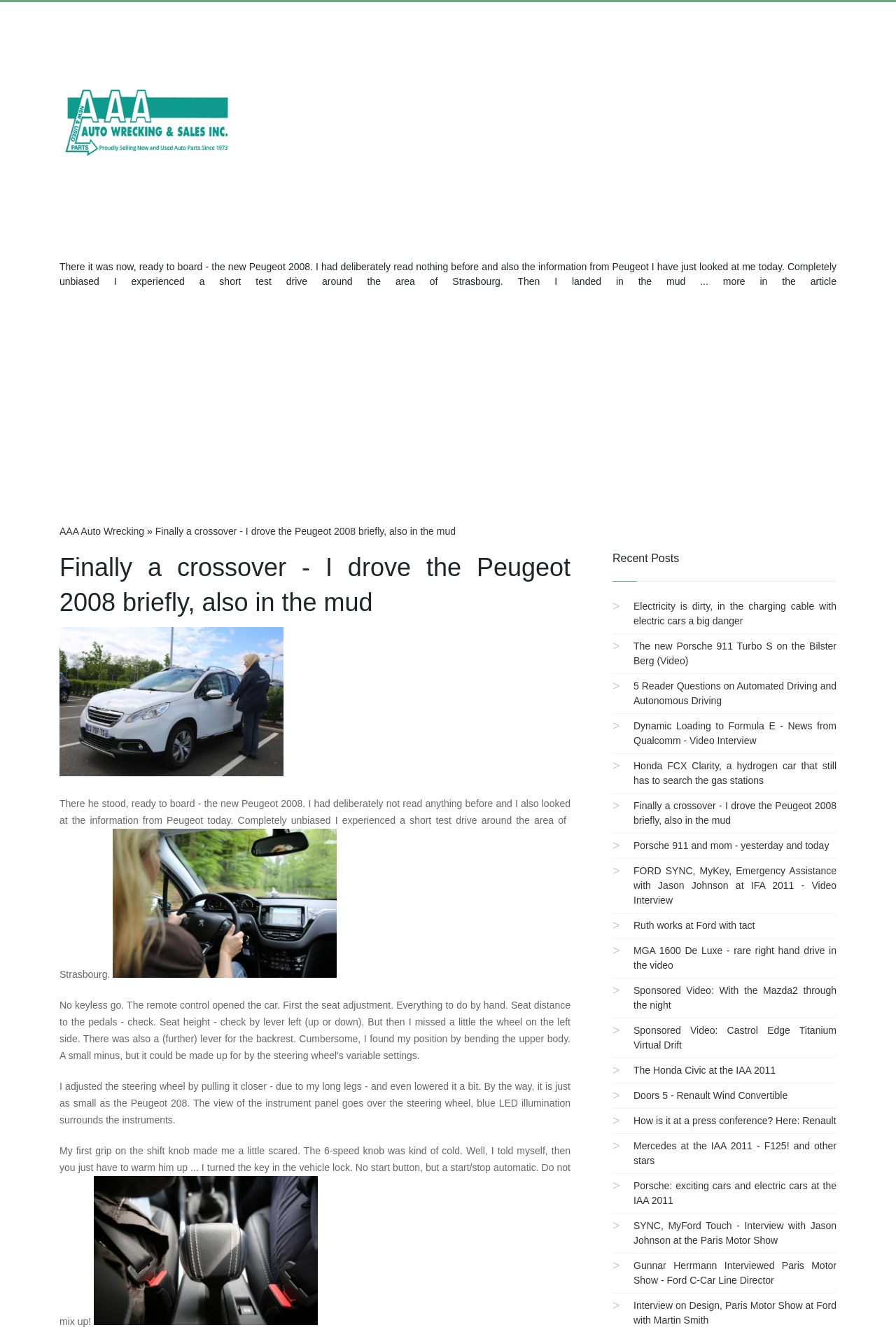Pinpoint the bounding box coordinates of the element to be clicked to execute the instruction: "Read the article about the new Porsche 911 Turbo S".

[0.707, 0.478, 0.934, 0.498]